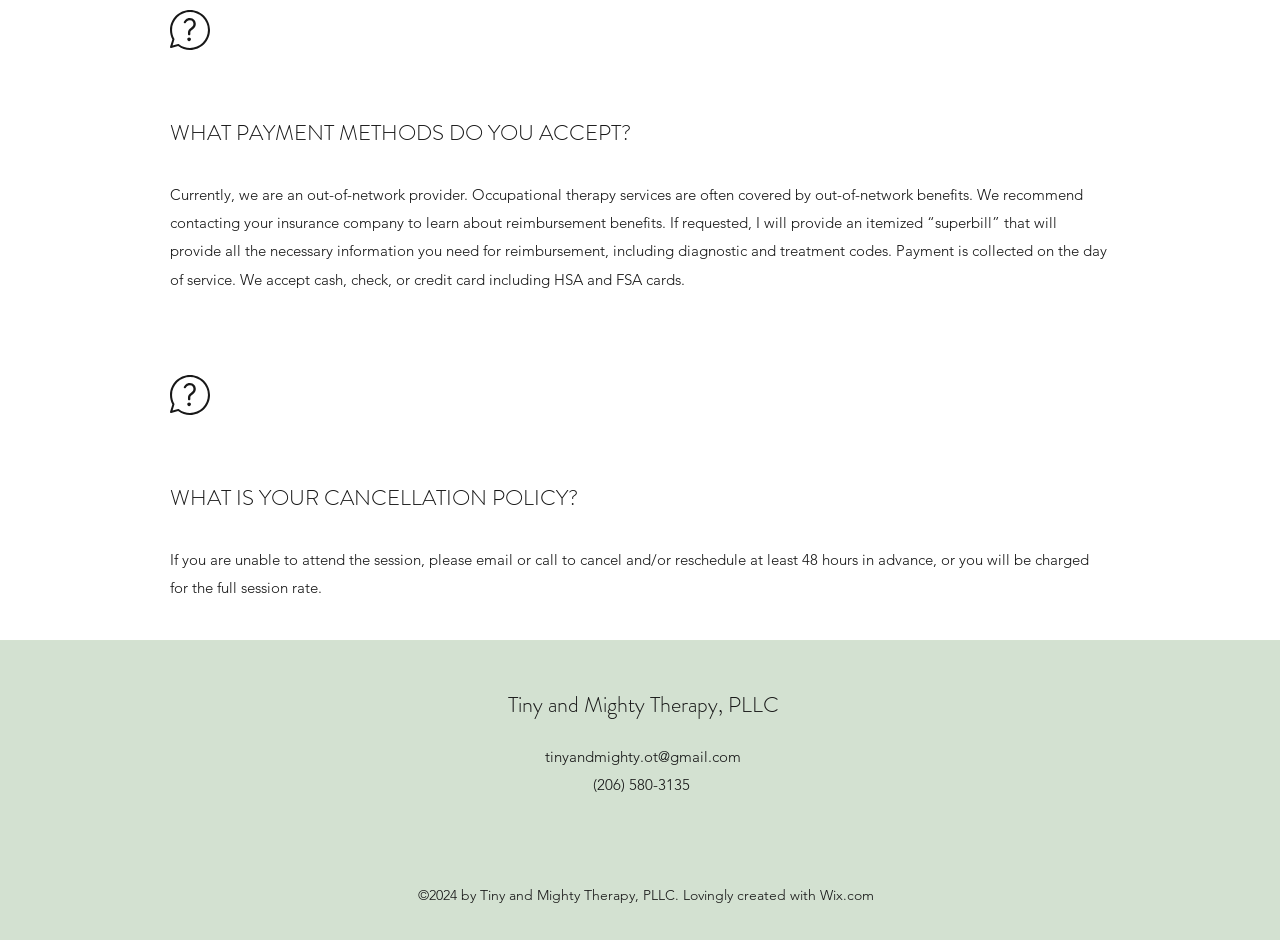Given the element description, predict the bounding box coordinates in the format (top-left x, top-left y, bottom-right x, bottom-right y), using floating point numbers between 0 and 1: tinyandmighty.ot@gmail.com

[0.425, 0.795, 0.579, 0.815]